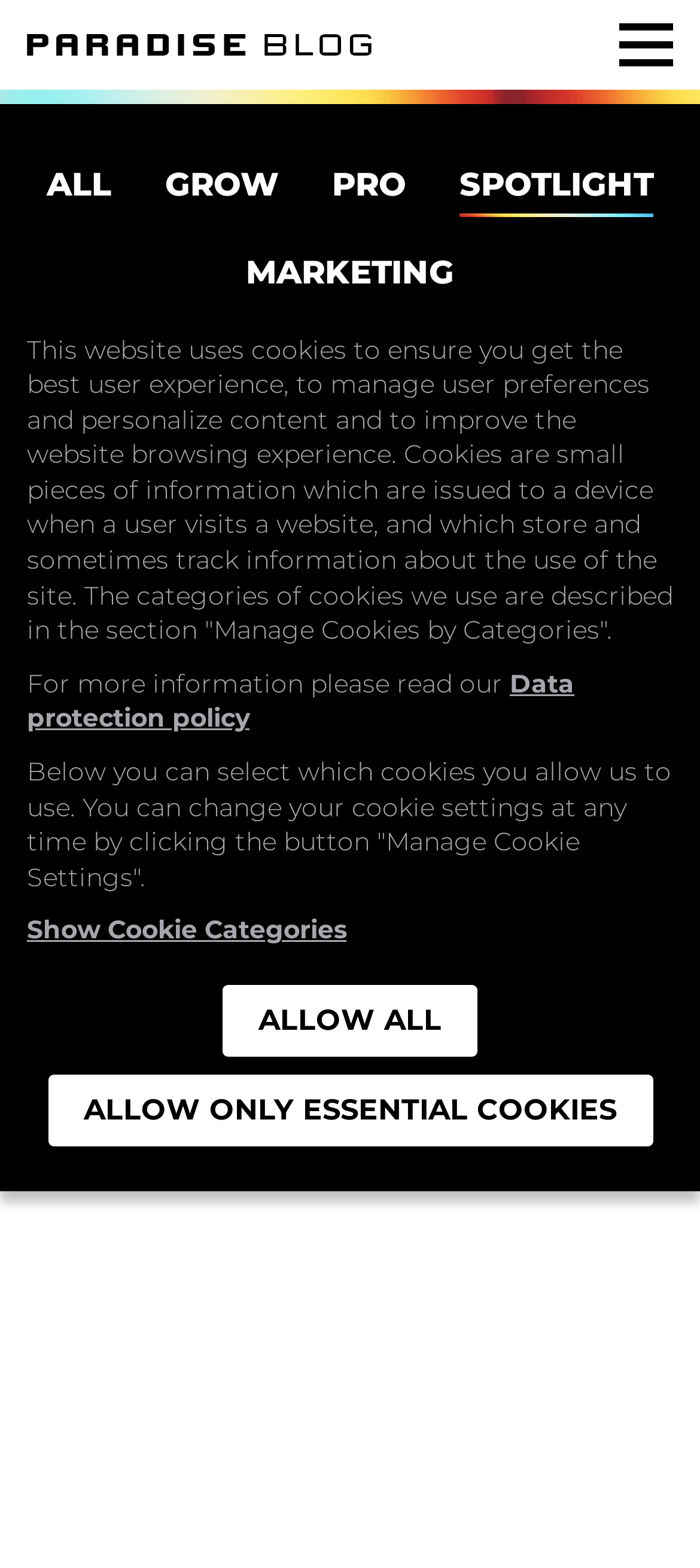Extract the bounding box coordinates of the UI element described: "Allow only essential cookies". Provide the coordinates in the format [left, top, right, bottom] with values ranging from 0 to 1.

[0.068, 0.685, 0.932, 0.731]